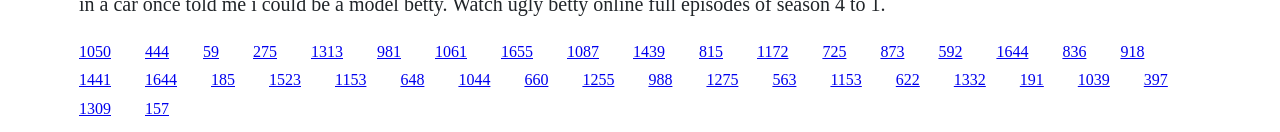Predict the bounding box of the UI element based on this description: "1087".

[0.443, 0.323, 0.468, 0.451]